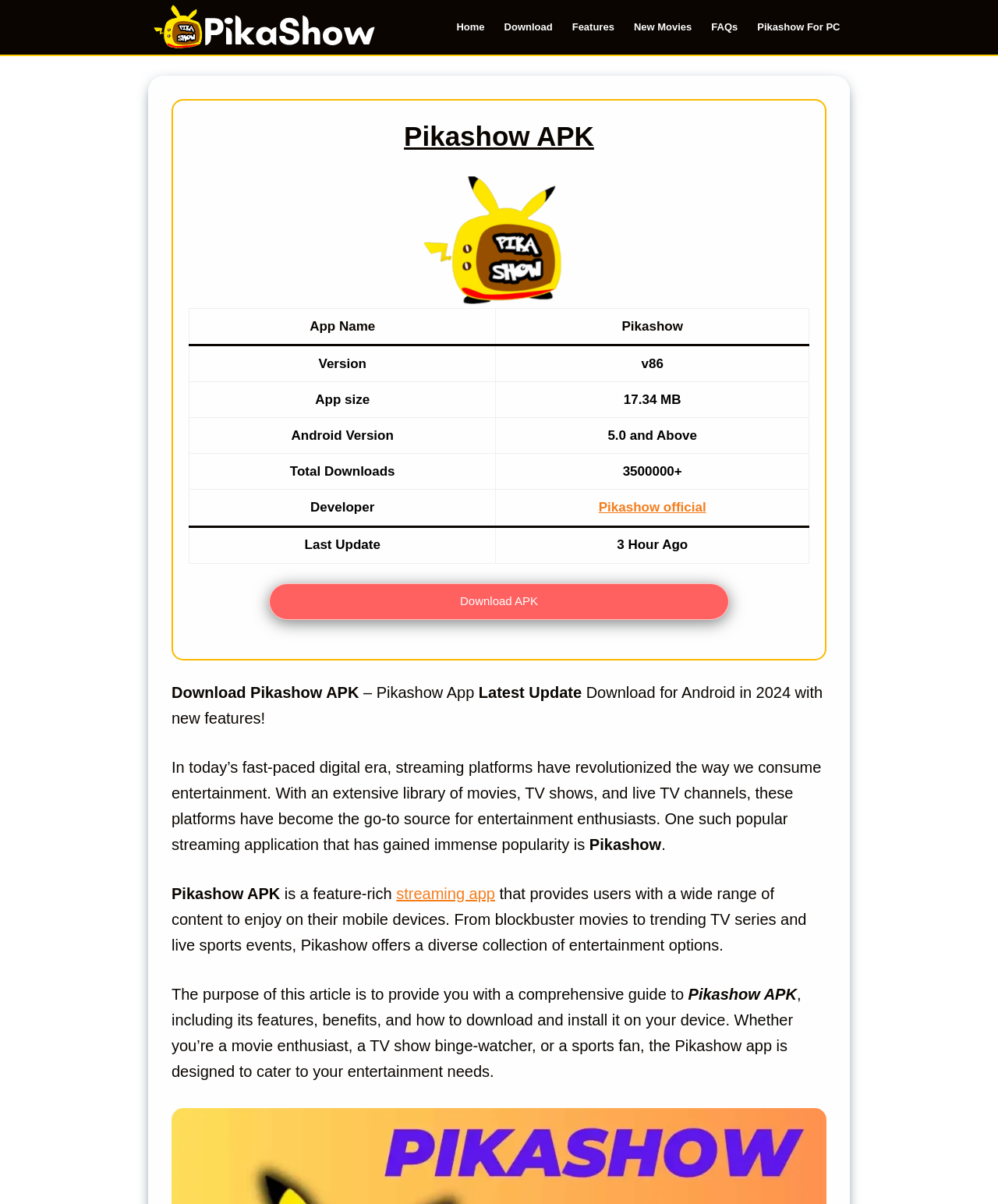Please provide the bounding box coordinates for the UI element as described: "Skip to content". The coordinates must be four floats between 0 and 1, represented as [left, top, right, bottom].

[0.0, 0.0, 0.031, 0.013]